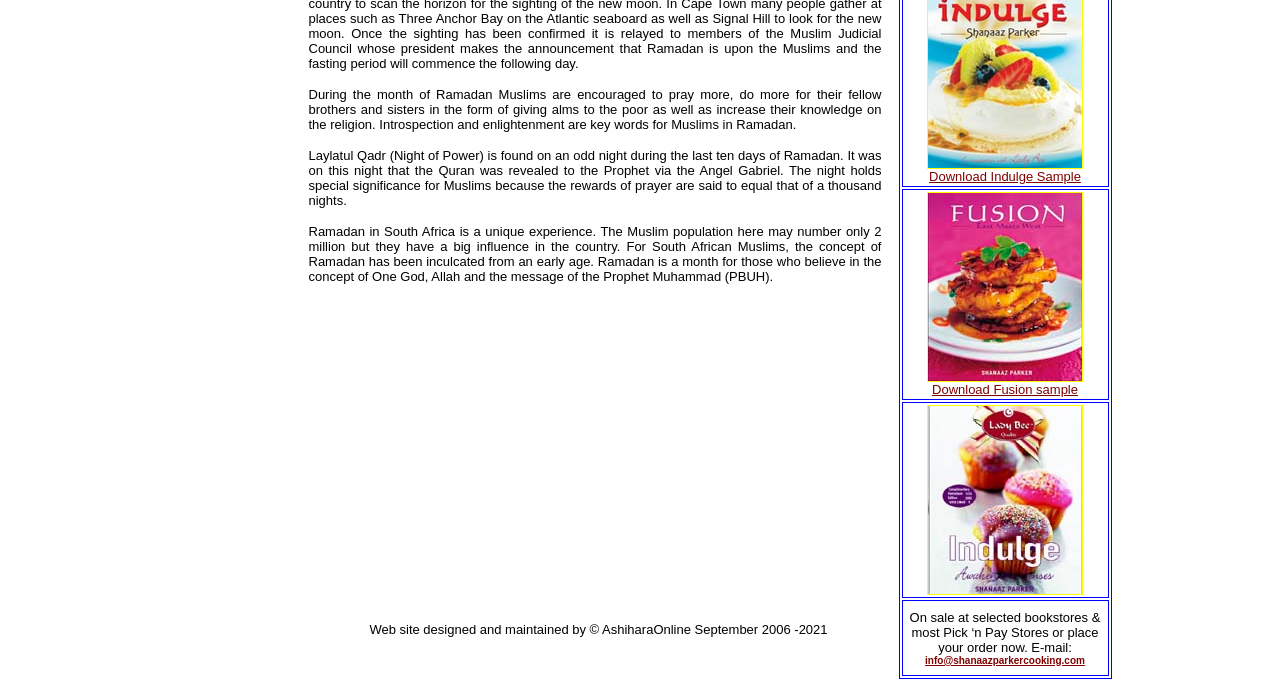For the given element description Download Fusion sample, determine the bounding box coordinates of the UI element. The coordinates should follow the format (top-left x, top-left y, bottom-right x, bottom-right y) and be within the range of 0 to 1.

[0.728, 0.56, 0.842, 0.585]